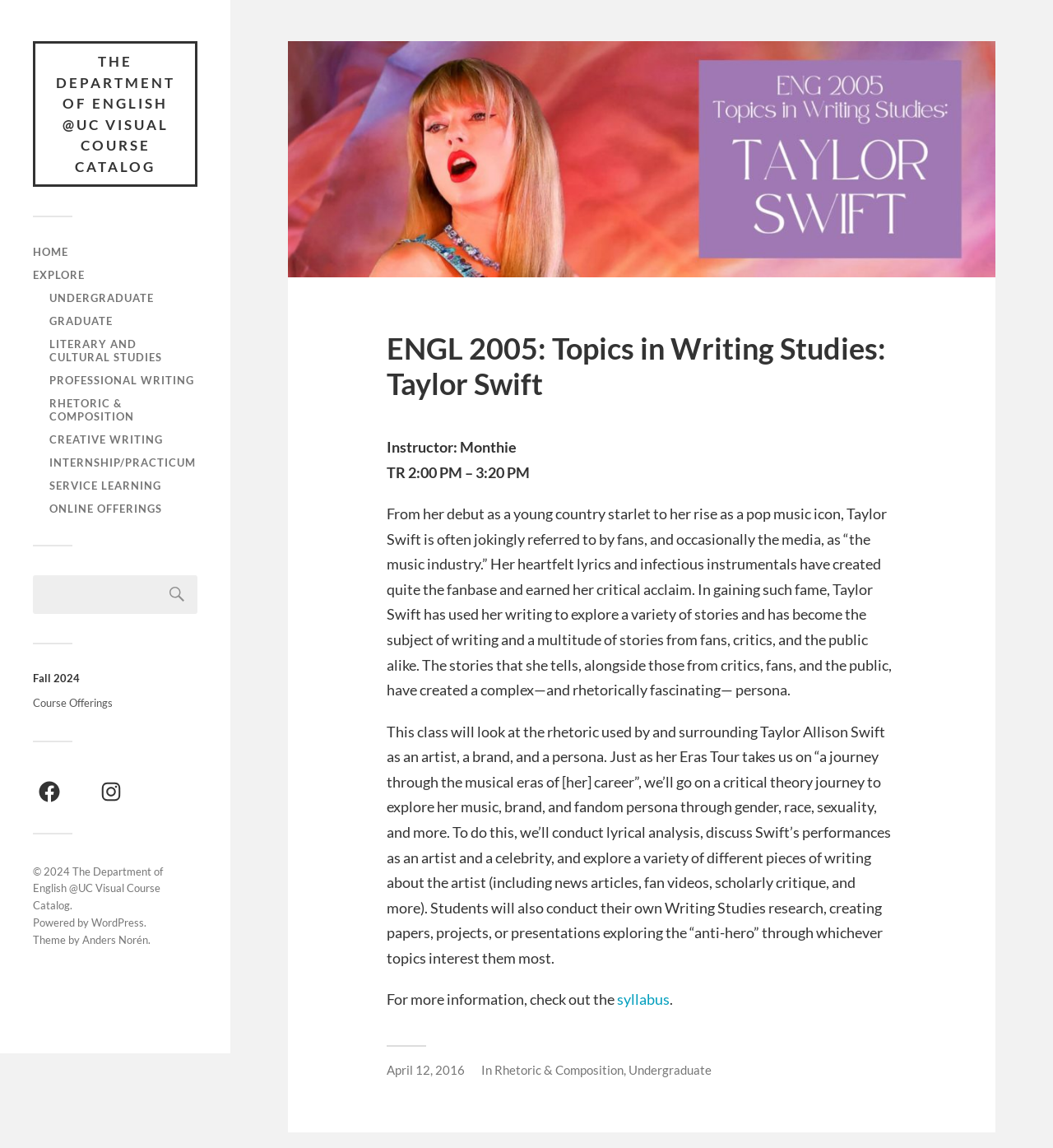What is the course name?
Please look at the screenshot and answer using one word or phrase.

ENGL 2005